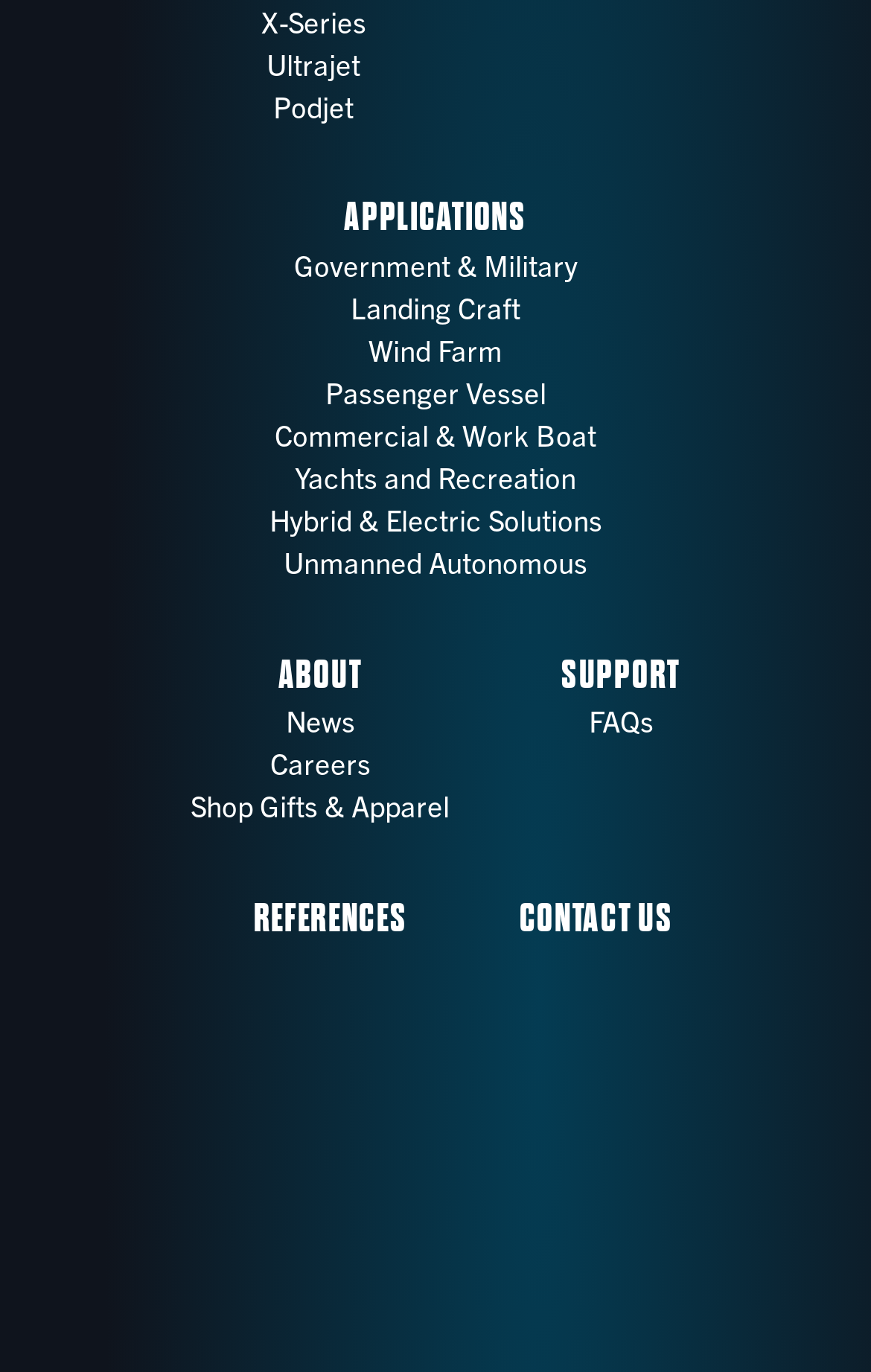Please identify the bounding box coordinates of the clickable element to fulfill the following instruction: "Click on X-Series". The coordinates should be four float numbers between 0 and 1, i.e., [left, top, right, bottom].

[0.3, 0.001, 0.42, 0.029]